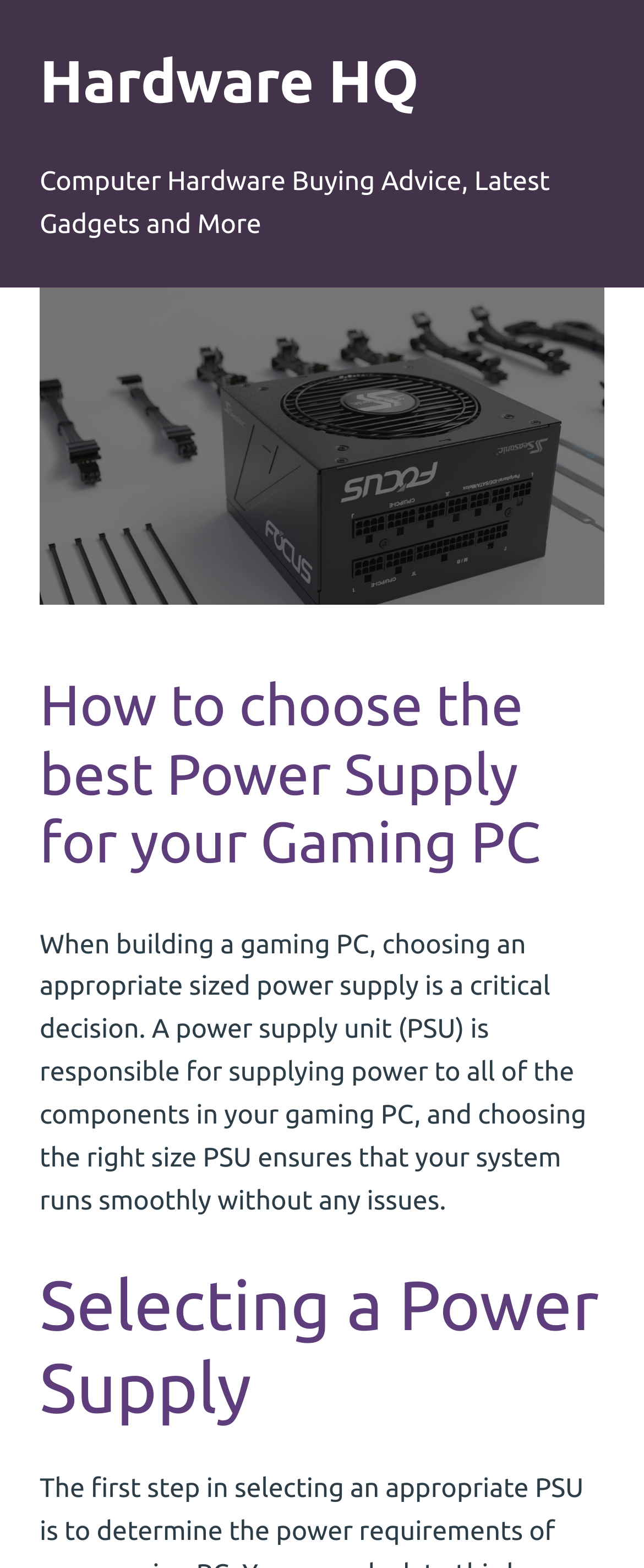Convey a detailed summary of the webpage, mentioning all key elements.

The webpage is about choosing the right power supply for a gaming PC. At the top, there is a link to "Hardware HQ" on the left side, accompanied by a tagline "Computer Hardware Buying Advice, Latest Gadgets and More" on the same line. Below this, there is a large image that takes up most of the width, with a caption "how to choose a power supply for my gaming pc". 

Underneath the image, there is a heading that reads "How to choose the best Power Supply for your Gaming PC". Following this heading, there is a paragraph of text that explains the importance of choosing an appropriate sized power supply when building a gaming PC, ensuring that the system runs smoothly without any issues. 

Further down, there is another heading titled "Selecting a Power Supply", which likely leads to more information or guidance on choosing the right power supply. Overall, the webpage appears to be an informative guide for gamers looking to build their own gaming PCs.